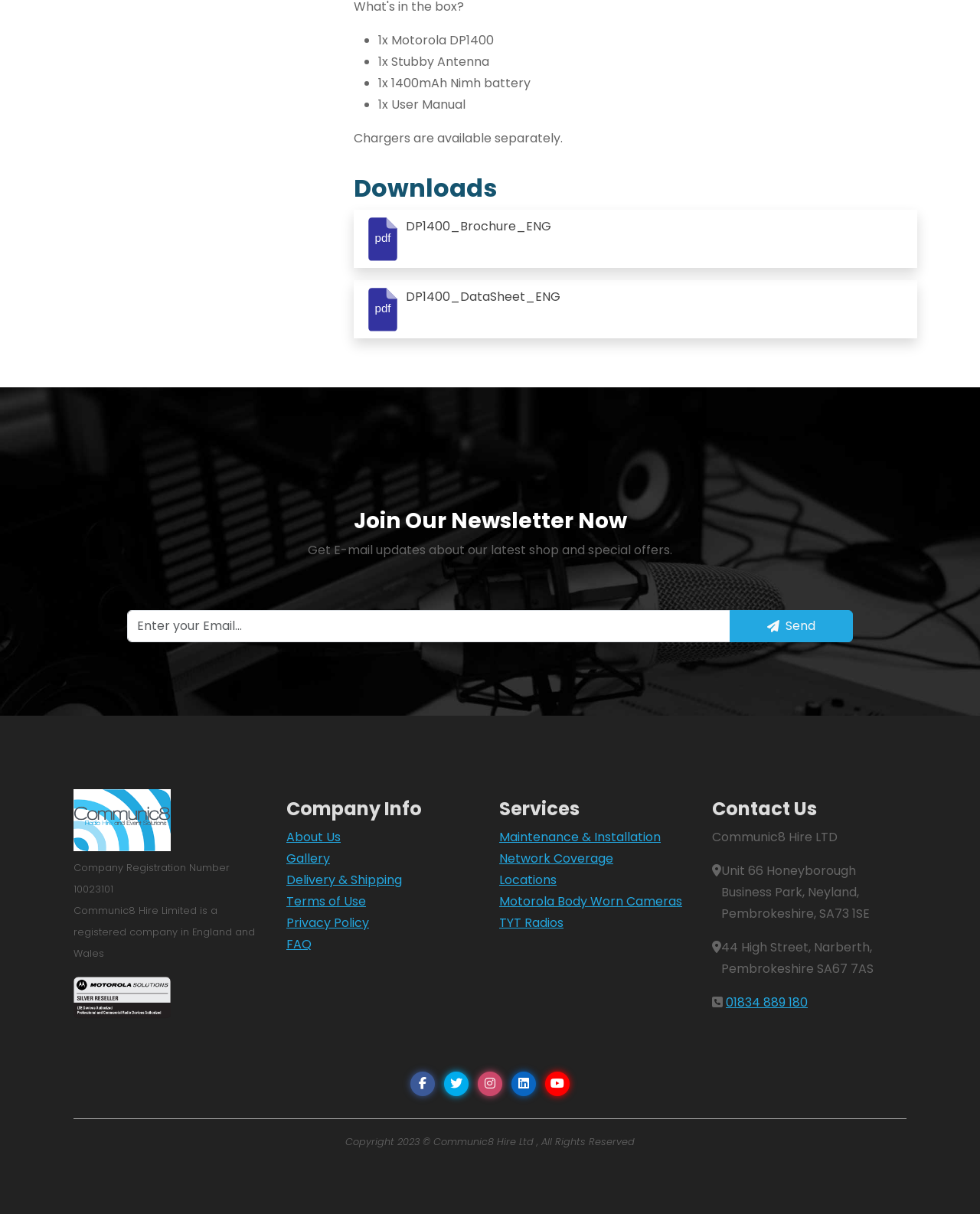Use a single word or phrase to respond to the question:
What is included in the Motorola DP1400 package?

Motorola DP1400, antenna, battery, user manual